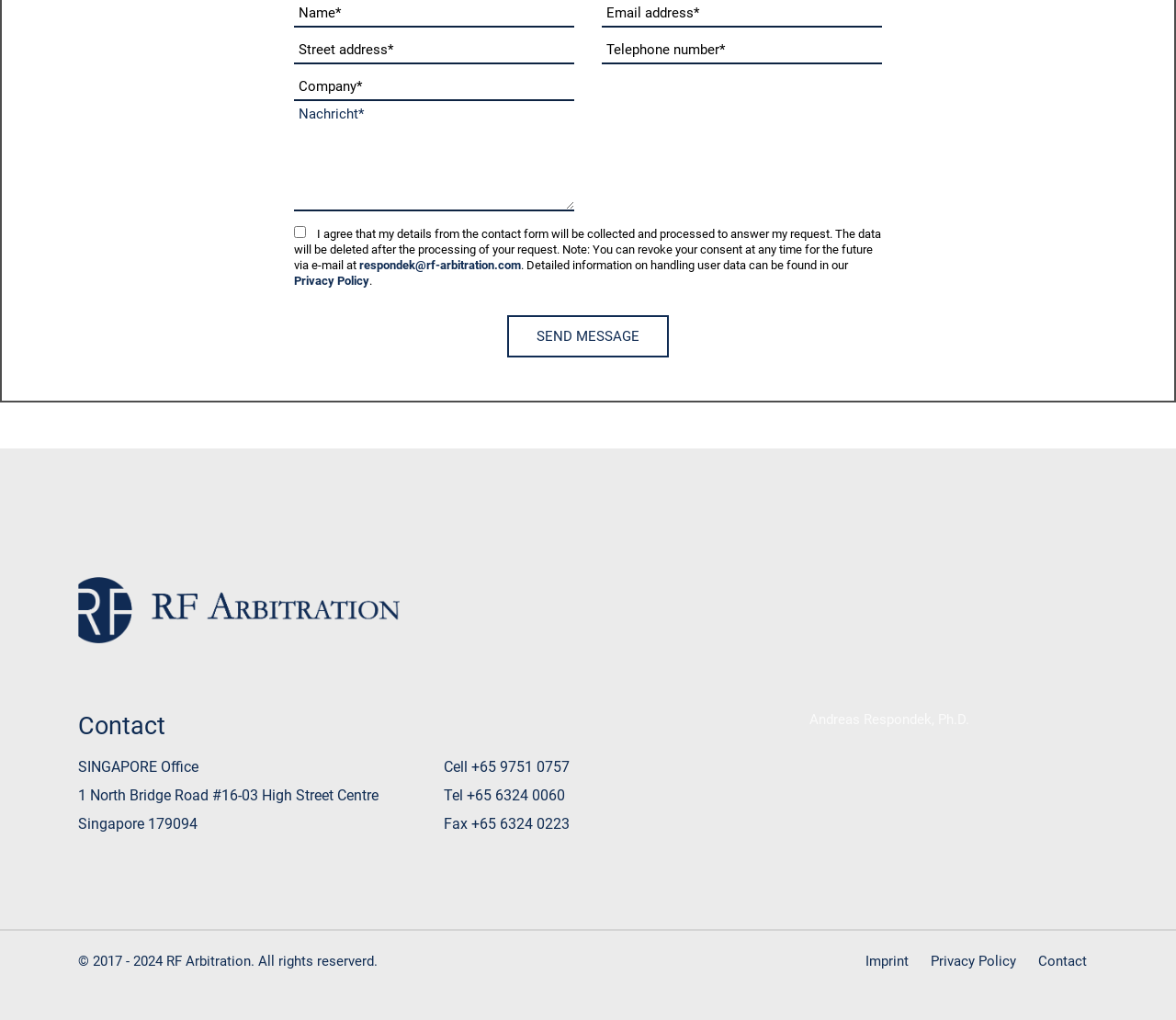Locate the UI element described by Imprint and provide its bounding box coordinates. Use the format (top-left x, top-left y, bottom-right x, bottom-right y) with all values as floating point numbers between 0 and 1.

[0.736, 0.934, 0.773, 0.952]